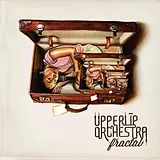Where is the text 'UPPERLIP ORCHESTRA' displayed?
Provide a well-explained and detailed answer to the question.

The text 'UPPERLIP ORCHESTRA' is prominently displayed along the bottom of the album cover, emphasizing the ensemble’s unique identity.